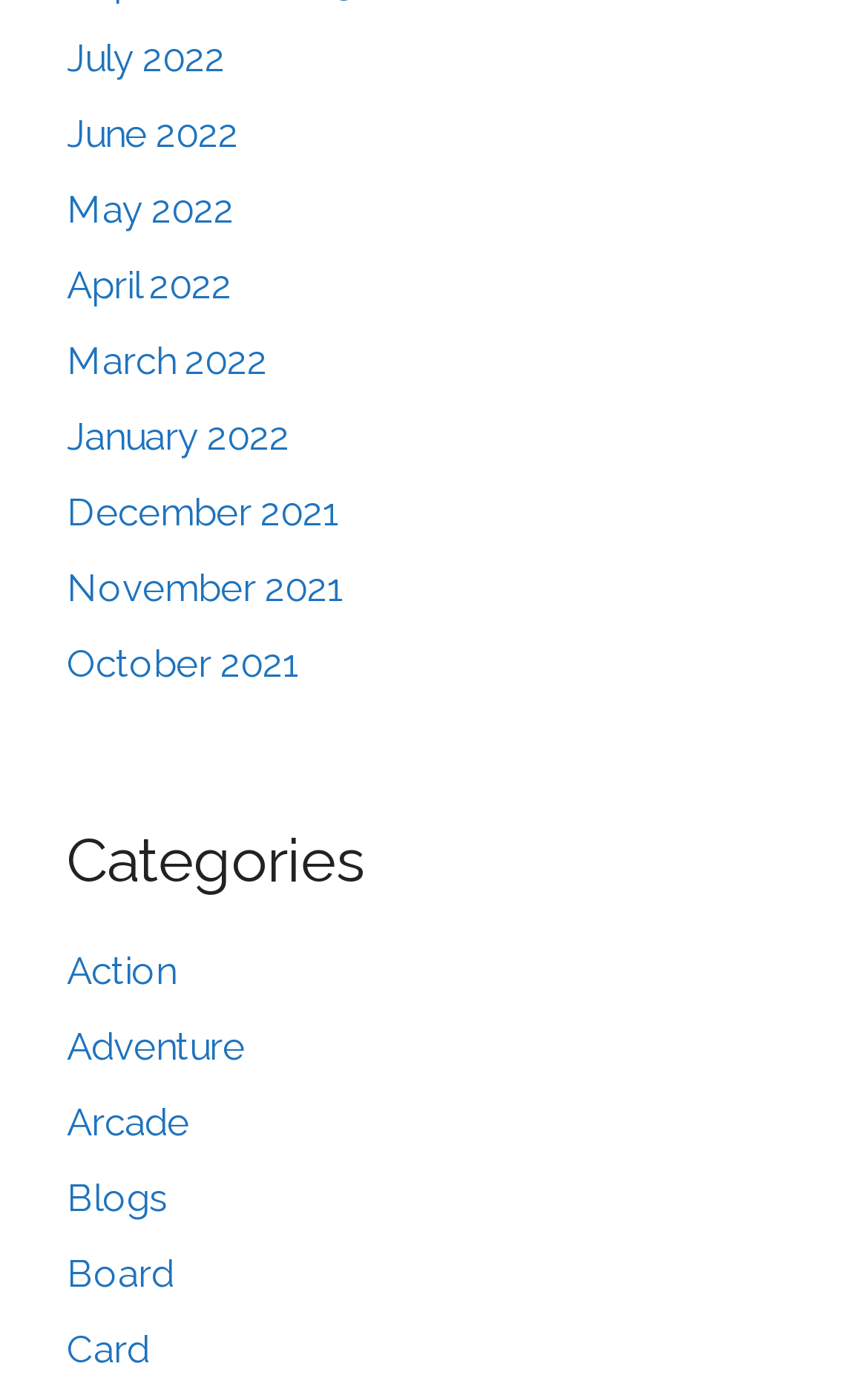Pinpoint the bounding box coordinates for the area that should be clicked to perform the following instruction: "View July 2022 archives".

[0.077, 0.026, 0.259, 0.058]